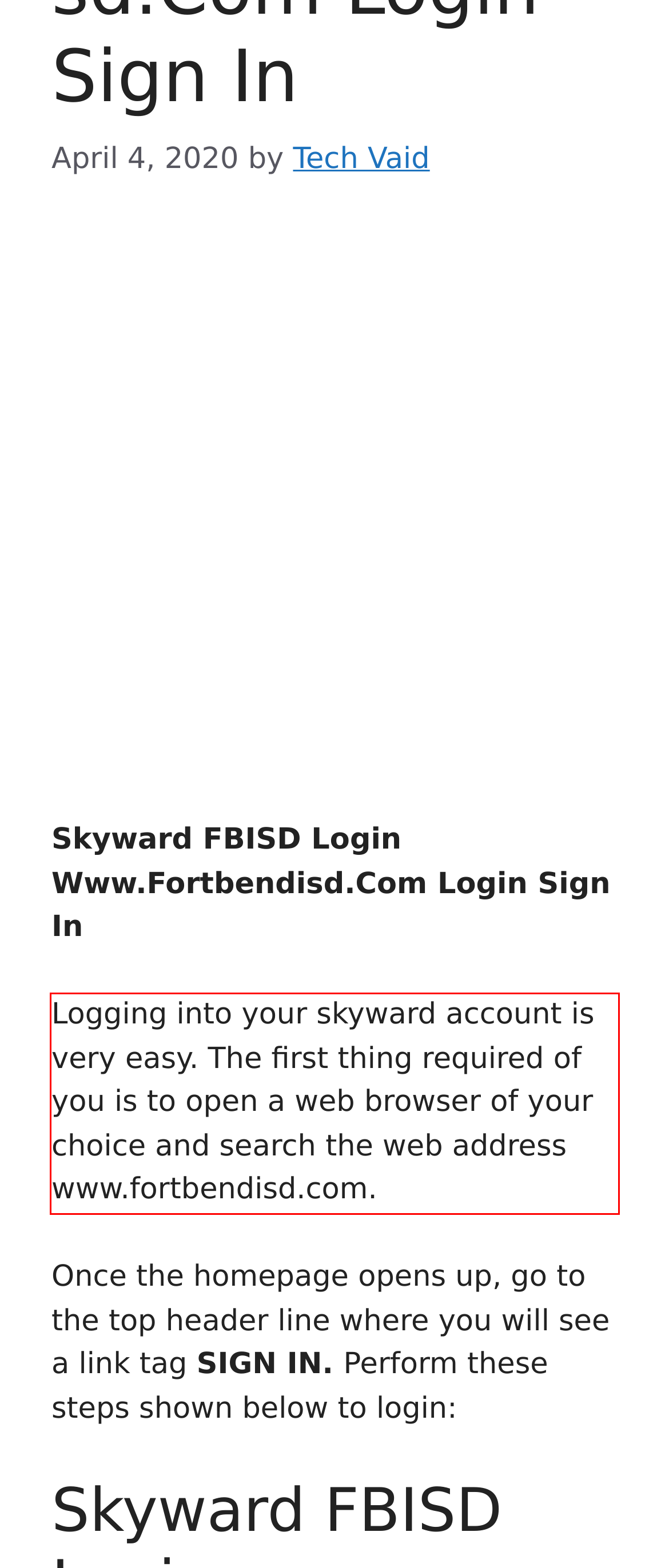Given the screenshot of the webpage, identify the red bounding box, and recognize the text content inside that red bounding box.

Logging into your skyward account is very easy. The first thing required of you is to open a web browser of your choice and search the web address www.fortbendisd.com.